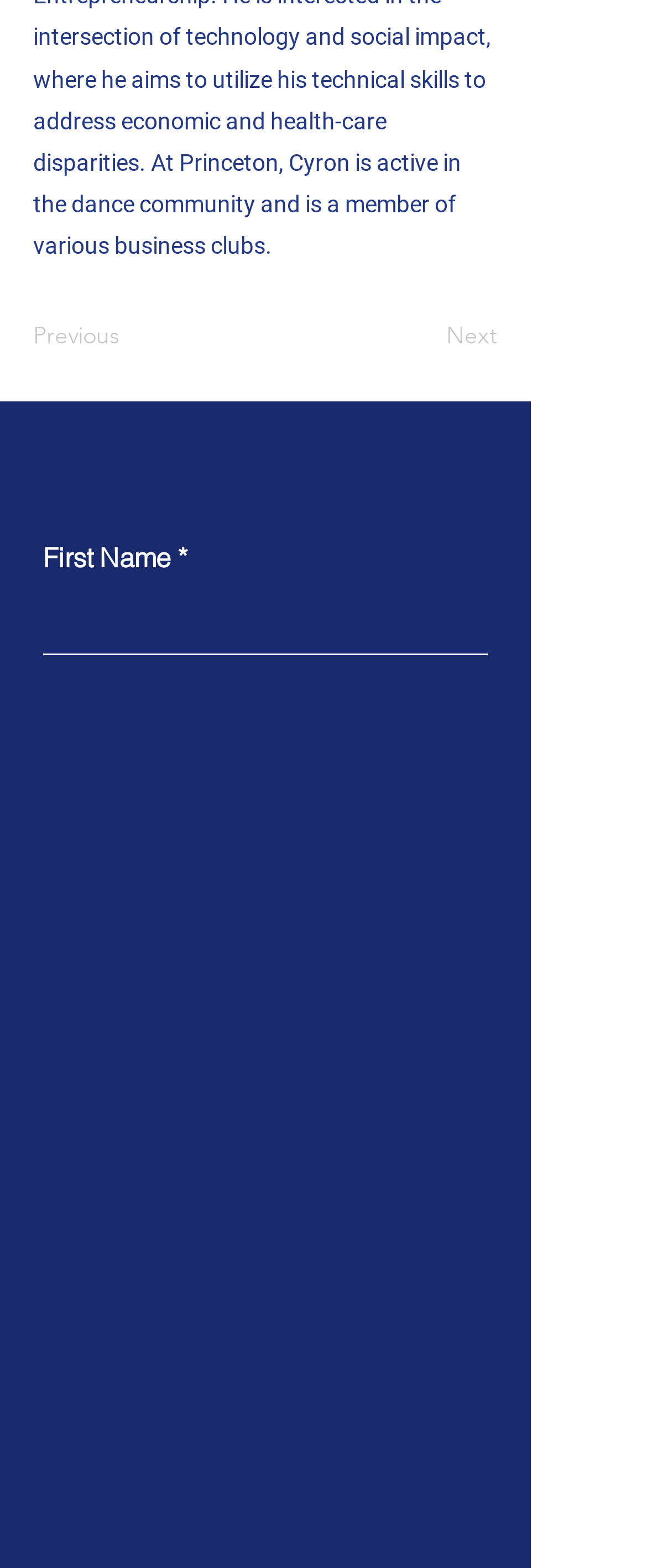What social media platforms does Lambent Data, Inc. have a presence on?
Answer the question with detailed information derived from the image.

Lambent Data, Inc. has a presence on four social media platforms, which are Facebook, LinkedIn, Twitter, and Instagram. These platforms are listed at the bottom of the webpage, below the contact information and address, and are likely used by the organization to engage with users and share updates.